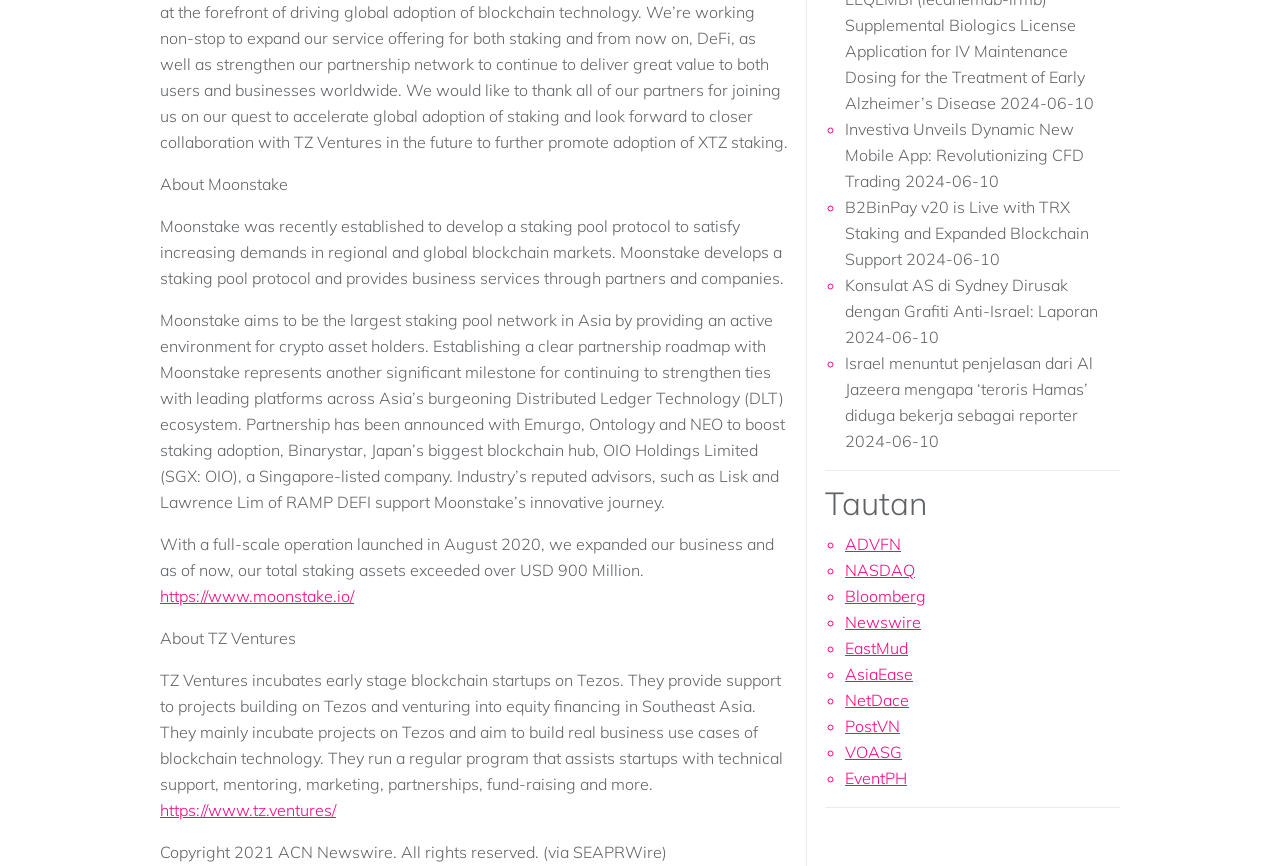What is TZ Ventures' main focus?
Answer the question with a single word or phrase by looking at the picture.

Incubating blockchain startups on Tezos